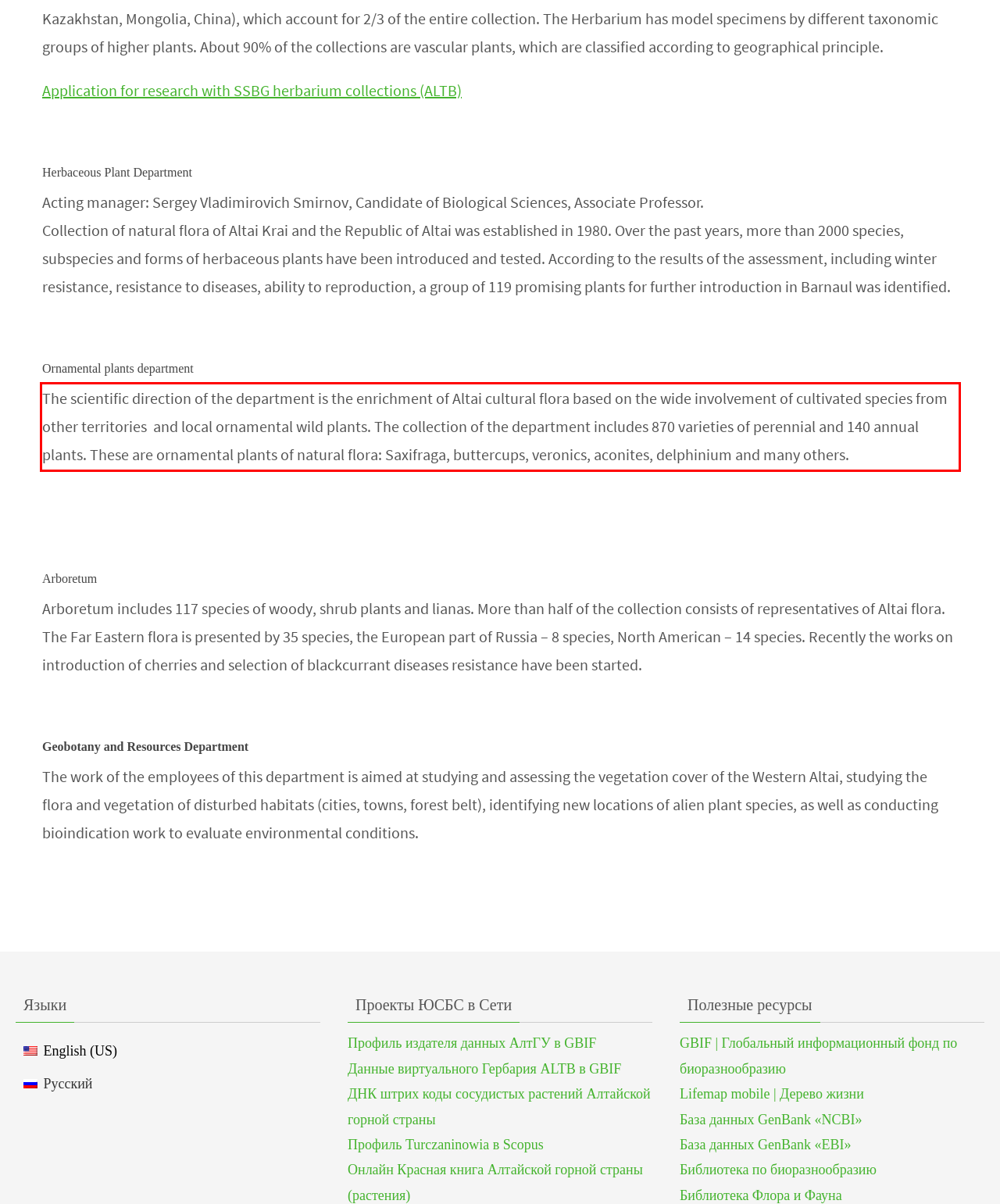Analyze the screenshot of a webpage where a red rectangle is bounding a UI element. Extract and generate the text content within this red bounding box.

The scientific direction of the department is the enrichment of Altai cultural flora based on the wide involvement of cultivated species from other territories and local ornamental wild plants. The collection of the department includes 870 varieties of perennial and 140 annual plants. These are ornamental plants of natural flora: Saxifraga, buttercups, veronics, aconites, delphinium and many others.